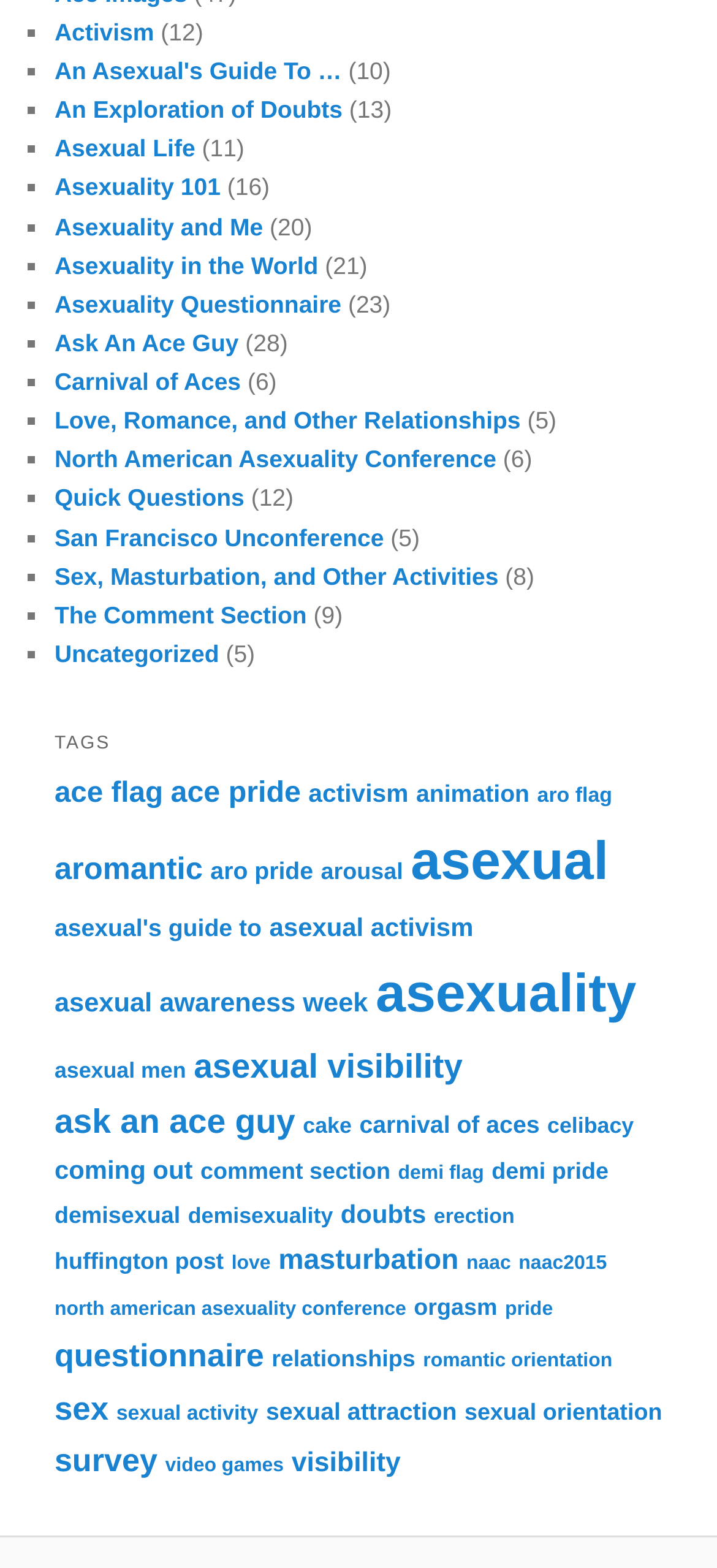Identify the bounding box coordinates of the clickable region necessary to fulfill the following instruction: "Click on the link 'Activism'". The bounding box coordinates should be four float numbers between 0 and 1, i.e., [left, top, right, bottom].

[0.076, 0.012, 0.215, 0.029]